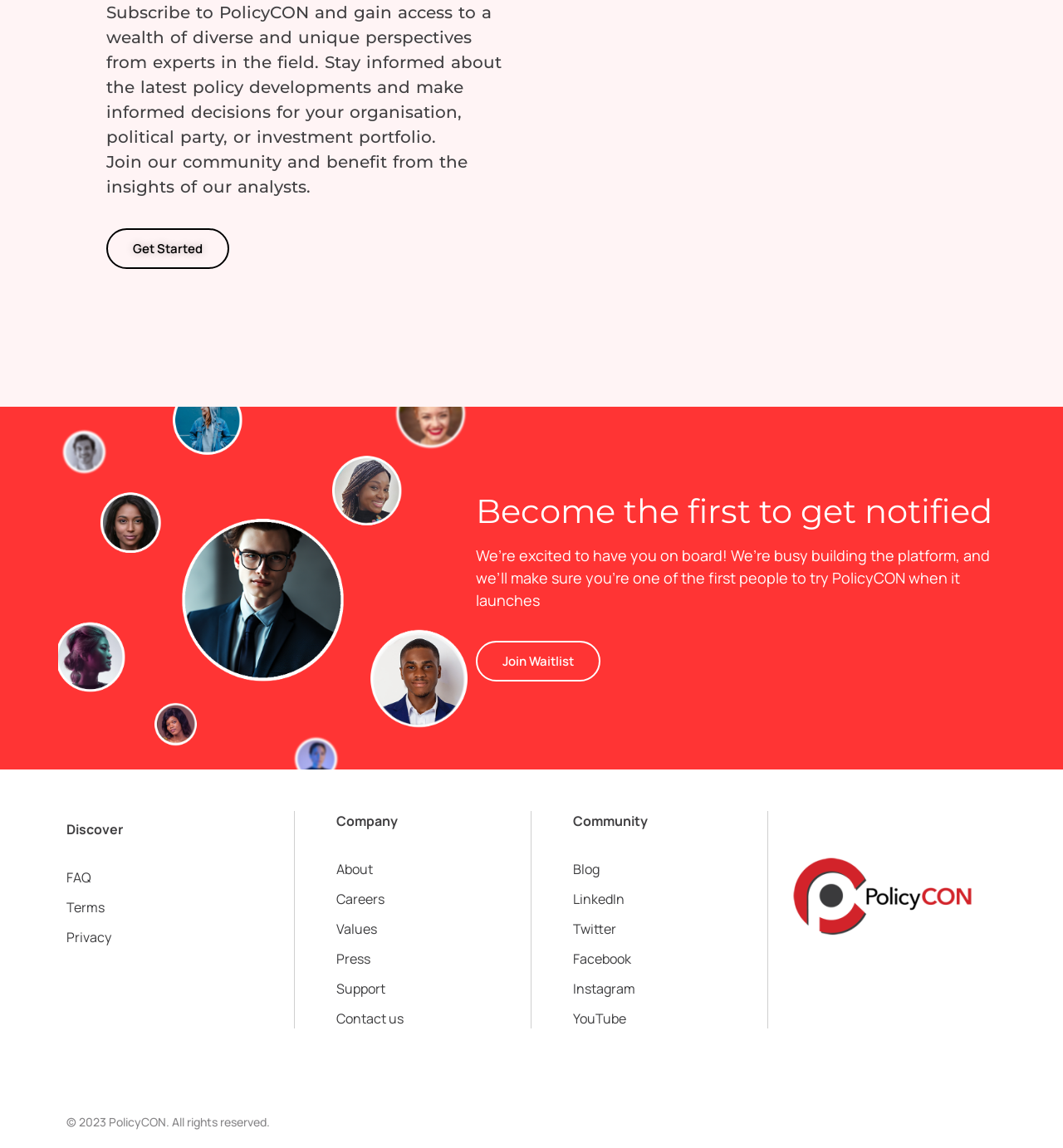Please predict the bounding box coordinates of the element's region where a click is necessary to complete the following instruction: "Check the 'RECENT POSTS' section". The coordinates should be represented by four float numbers between 0 and 1, i.e., [left, top, right, bottom].

None